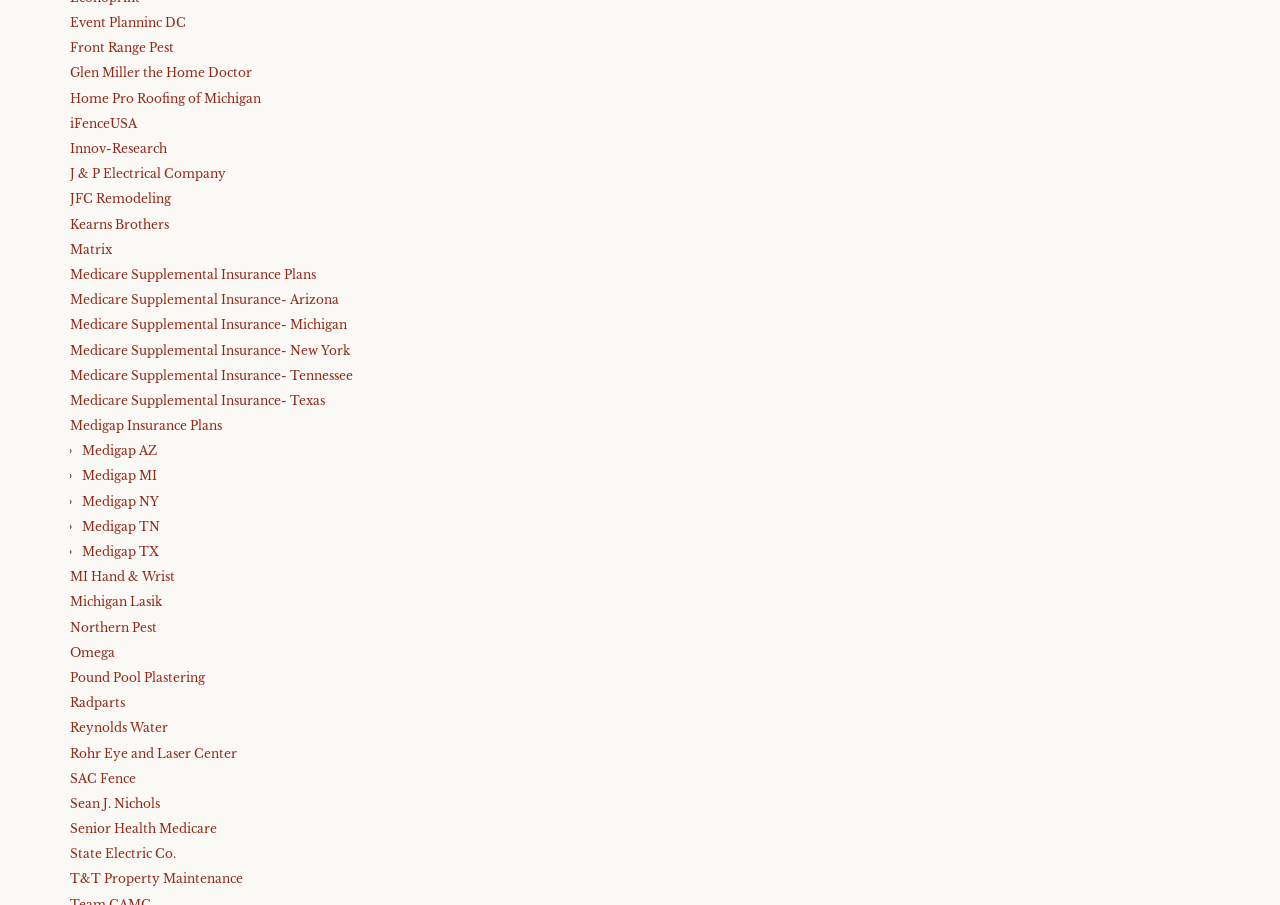Please indicate the bounding box coordinates of the element's region to be clicked to achieve the instruction: "Click the 'Seriously, Another Kind of Milk? : Facts and Benefits of A2 Milk' link". Provide the coordinates as four float numbers between 0 and 1, i.e., [left, top, right, bottom].

None